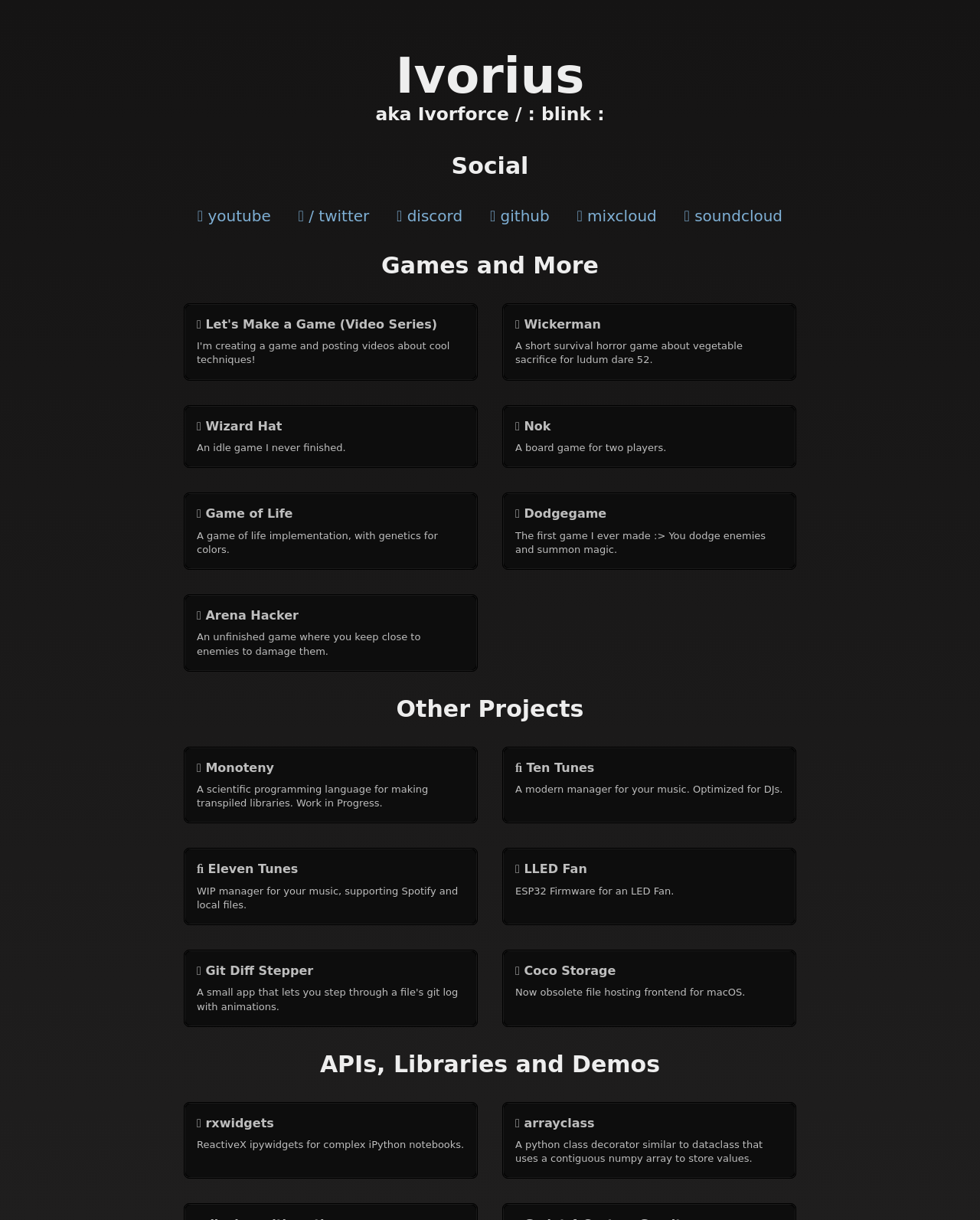Could you find the bounding box coordinates of the clickable area to complete this instruction: "View the rxwidgets API"?

[0.189, 0.904, 0.486, 0.965]